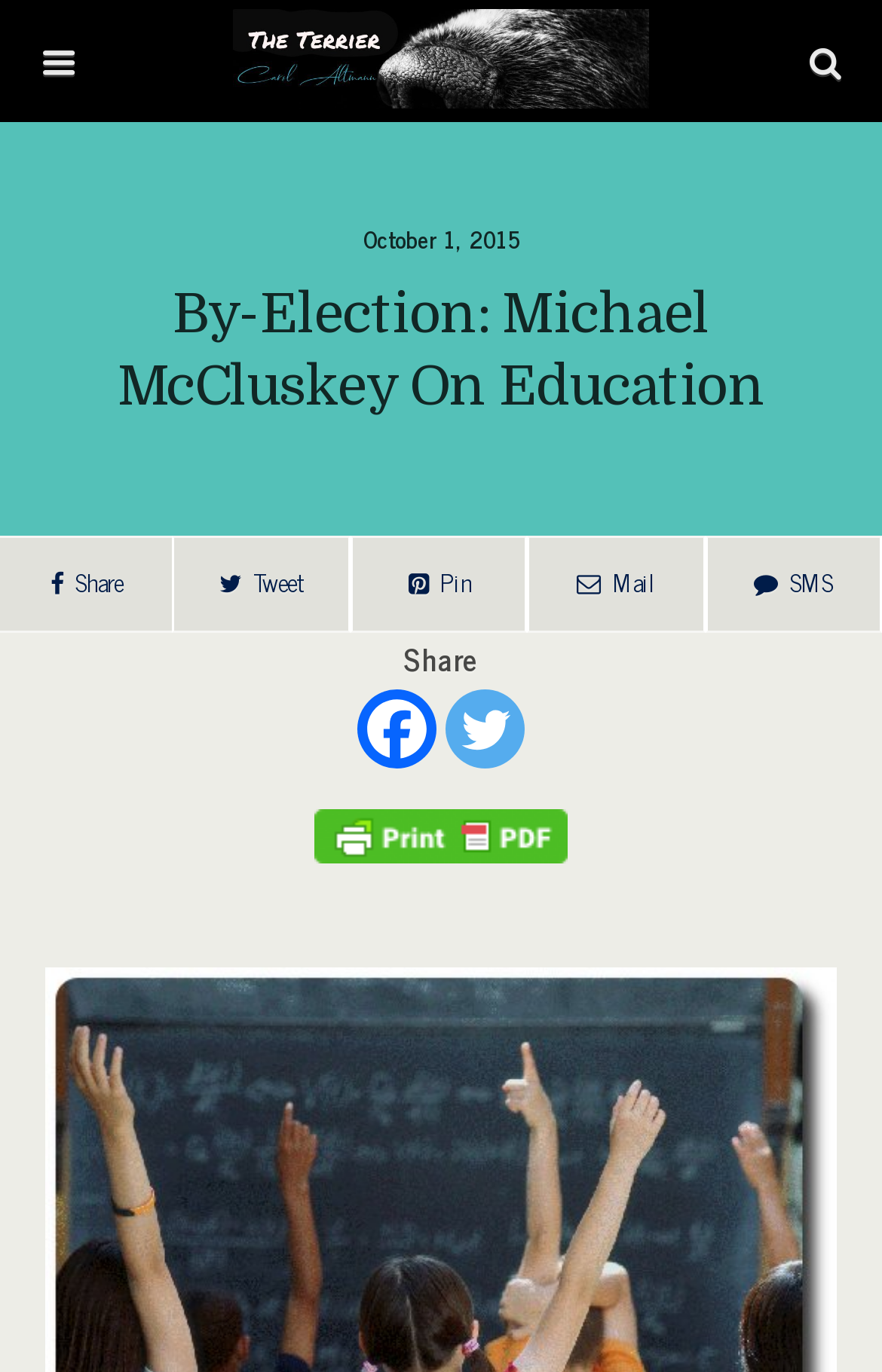Respond to the question below with a single word or phrase:
What is the function of the button with '' icon?

Unknown